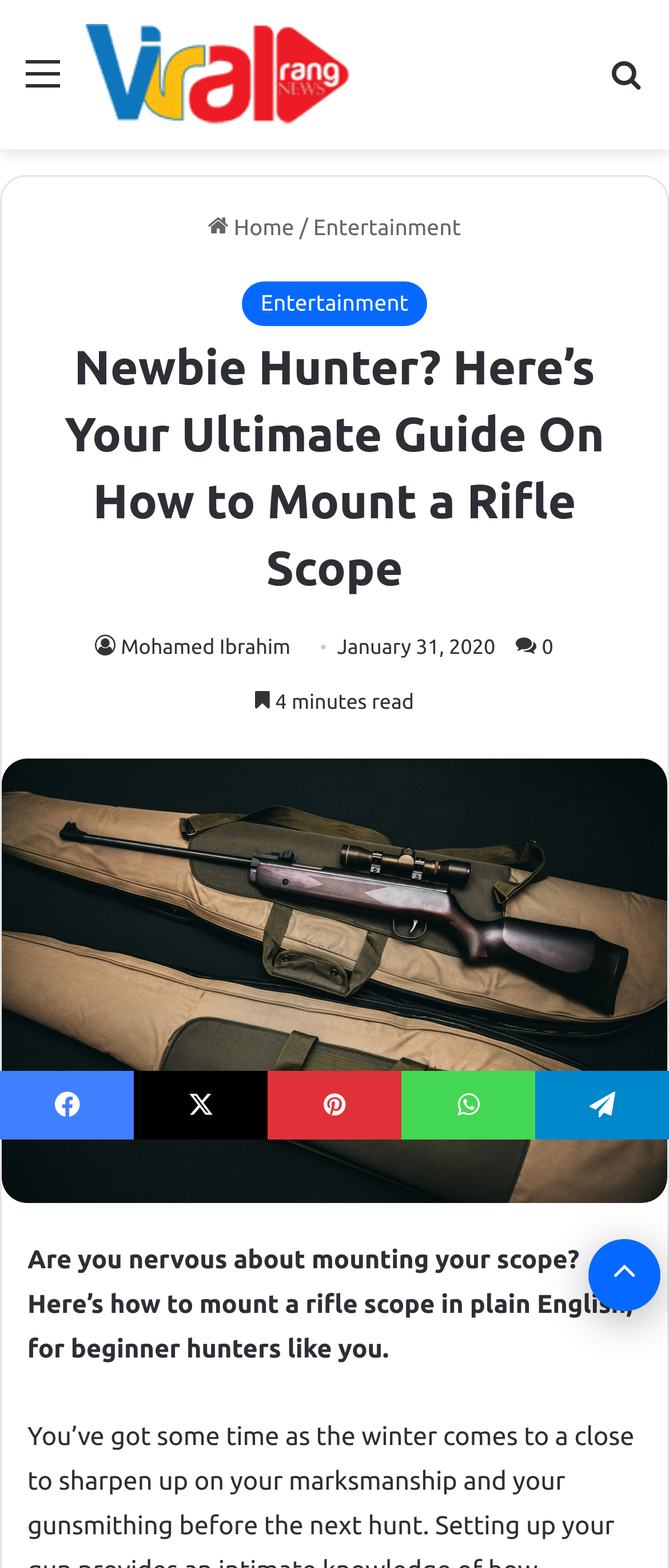Respond concisely with one word or phrase to the following query:
How long does it take to read this article?

4 minutes